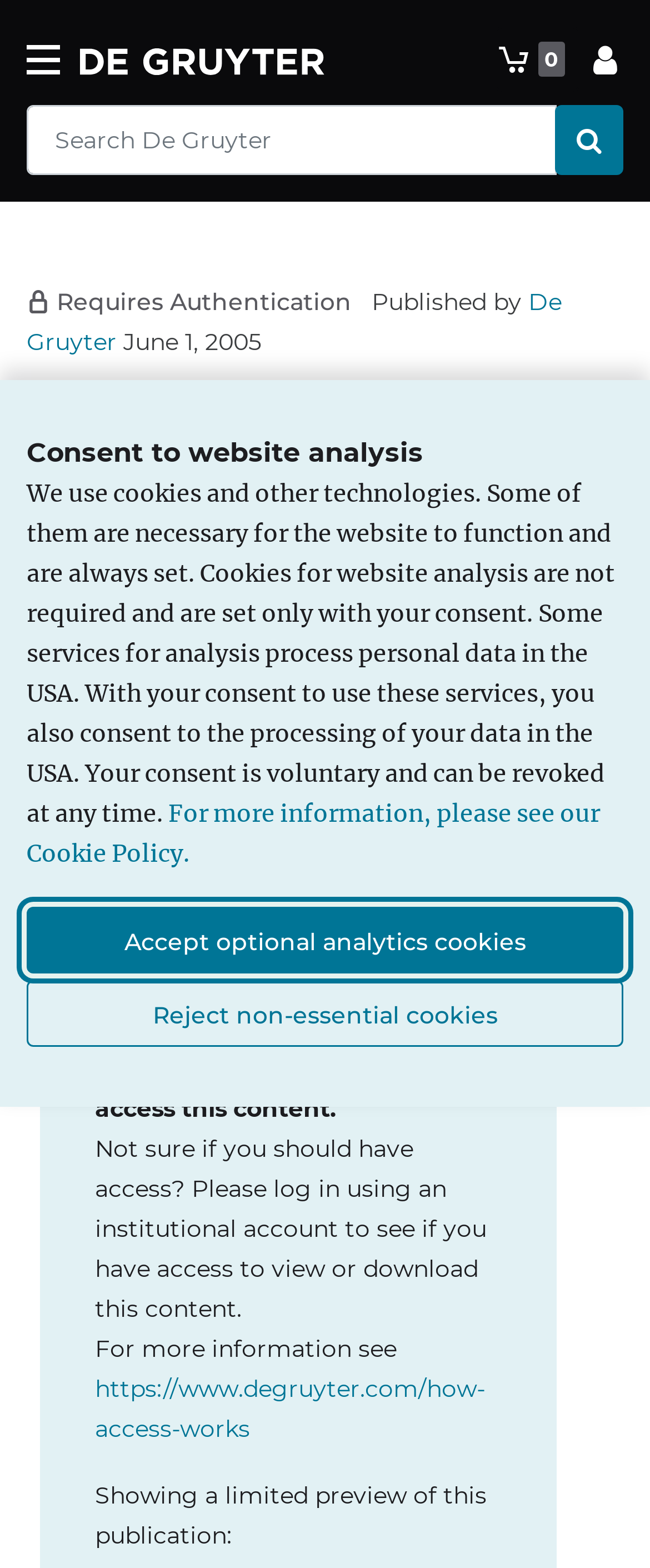How many total citations are there on Dimensions?
Look at the image and respond with a one-word or short-phrase answer.

13